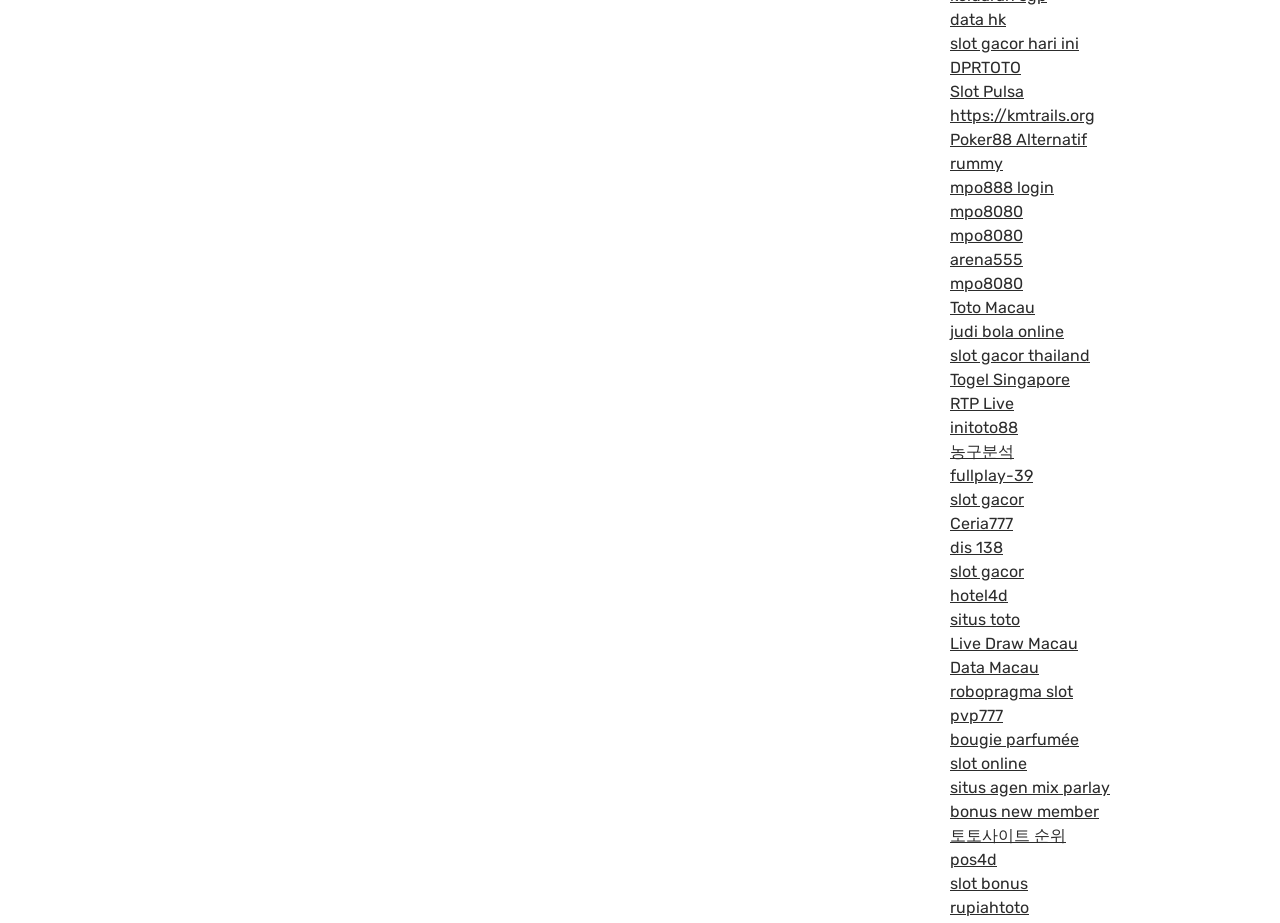Please find the bounding box coordinates of the element that needs to be clicked to perform the following instruction: "Explore 'Slot Pulsa' option". The bounding box coordinates should be four float numbers between 0 and 1, represented as [left, top, right, bottom].

[0.742, 0.089, 0.8, 0.109]